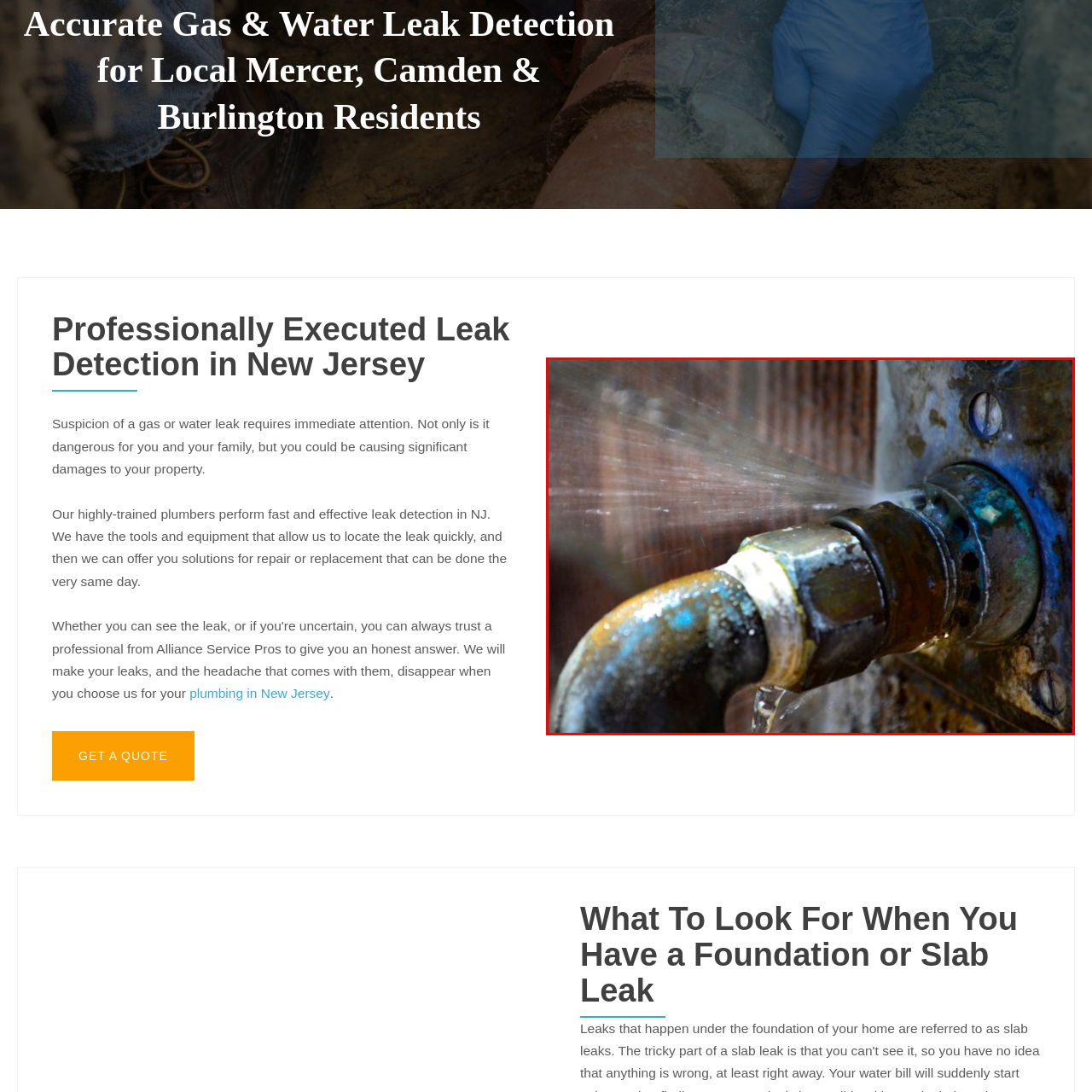Focus on the area marked by the red boundary, What is the potential consequence of not detecting the leak? Answer concisely with a single word or phrase.

property damage